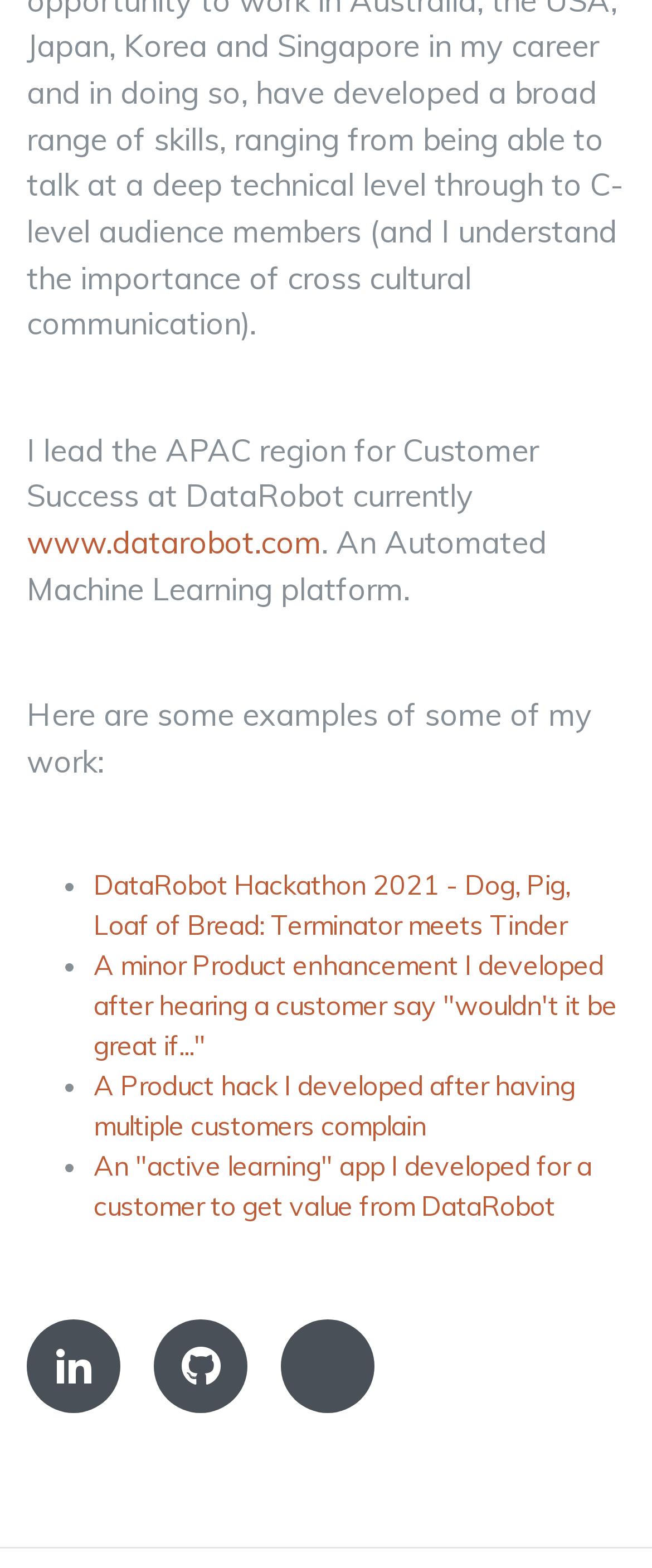Can you look at the image and give a comprehensive answer to the question:
What is the purpose of the icons at the bottom?

The icons at the bottom, represented by the link elements with the text '', '', and '', are likely social media links, allowing the user to connect with the person on various social media platforms.